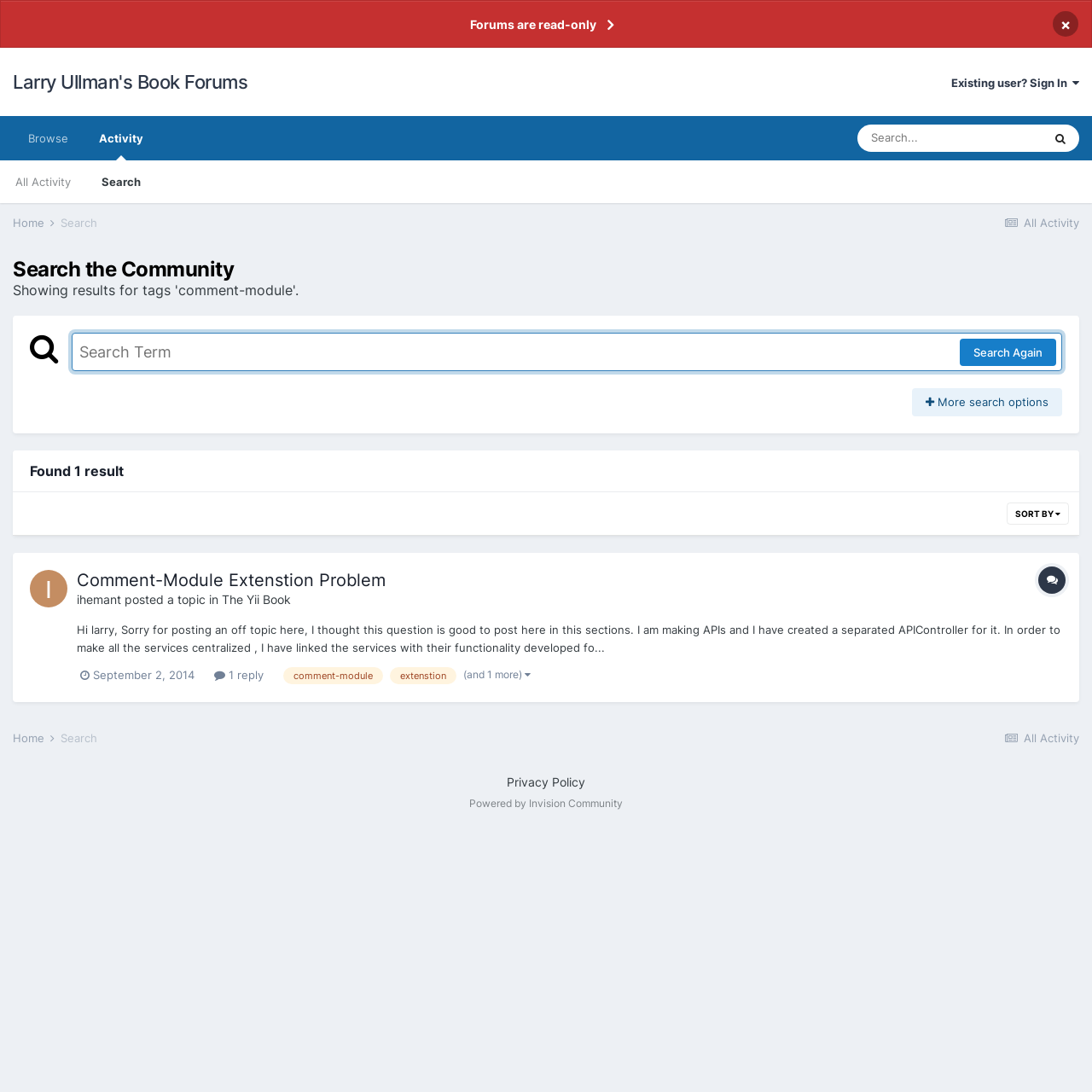Determine the main text heading of the webpage and provide its content.

Search the Community